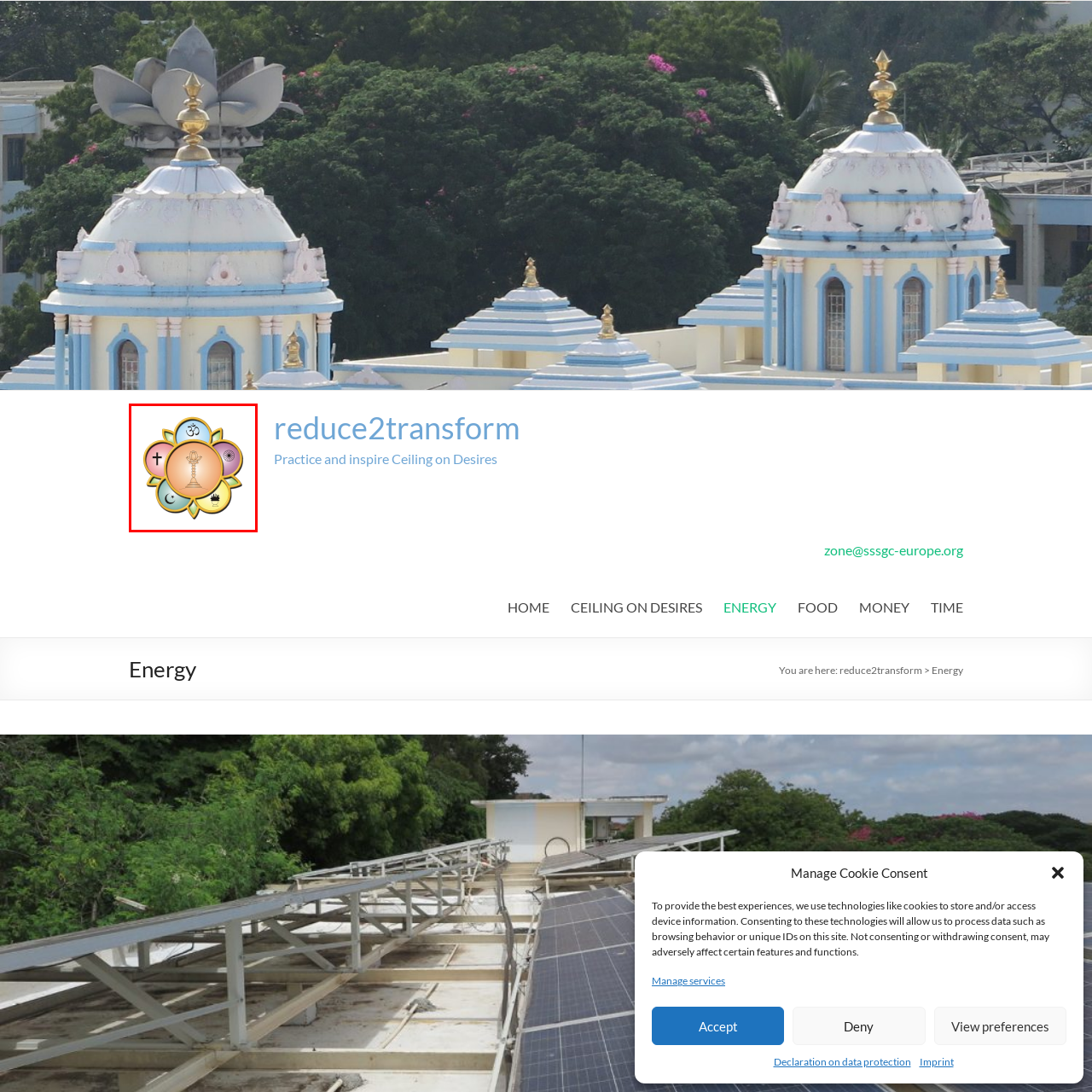Provide a thorough description of the scene captured within the red rectangle.

The image features a beautifully designed emblem symbolizing unity among various religious traditions. At the center is a stylized representation of a lamp or lampstand, surrounded by a floral arrangement of petals in soft pastel colors, each containing distinct religious symbols. These symbols include the Om symbol, a cross, a crescent moon, an eye, and others that represent different faiths. This composition conveys a message of harmony and mutual respect among diverse belief systems, highlighting the theme of coexistence and spiritual enlightenment. The surrounding petals add a sense of warmth and inclusivity, inviting contemplation on the richness of global spiritual traditions.